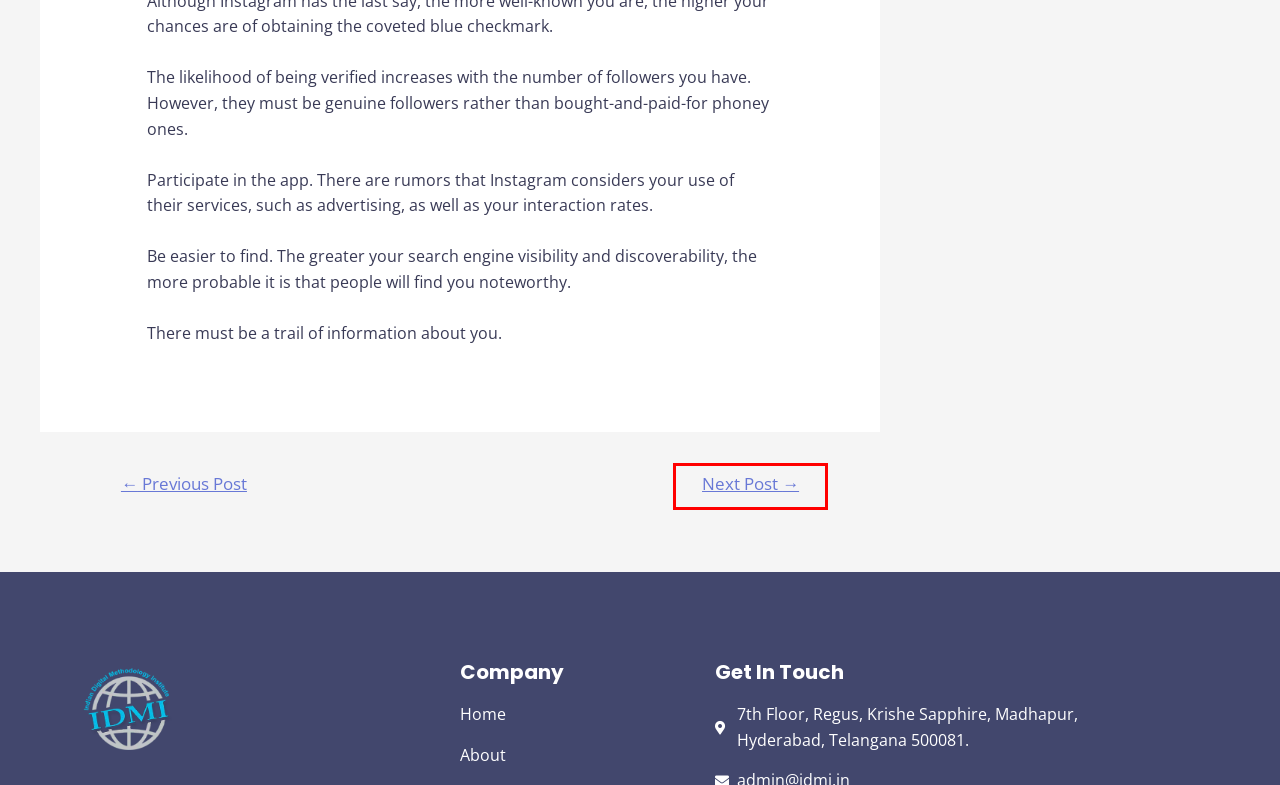You have a screenshot of a webpage with a red bounding box around an element. Select the webpage description that best matches the new webpage after clicking the element within the red bounding box. Here are the descriptions:
A. Process of Online Reputation Management
B. IDMI-Indian Digital Methodology Institute Contact Details
C. What is an algorithm update for Google?
D. General - IDMI
E. Blog - IDMI
F. January, 2023 - IDMI
G. IDMI is the best training centre for Digital Marketing courses.
H. October, 2022 - IDMI

A